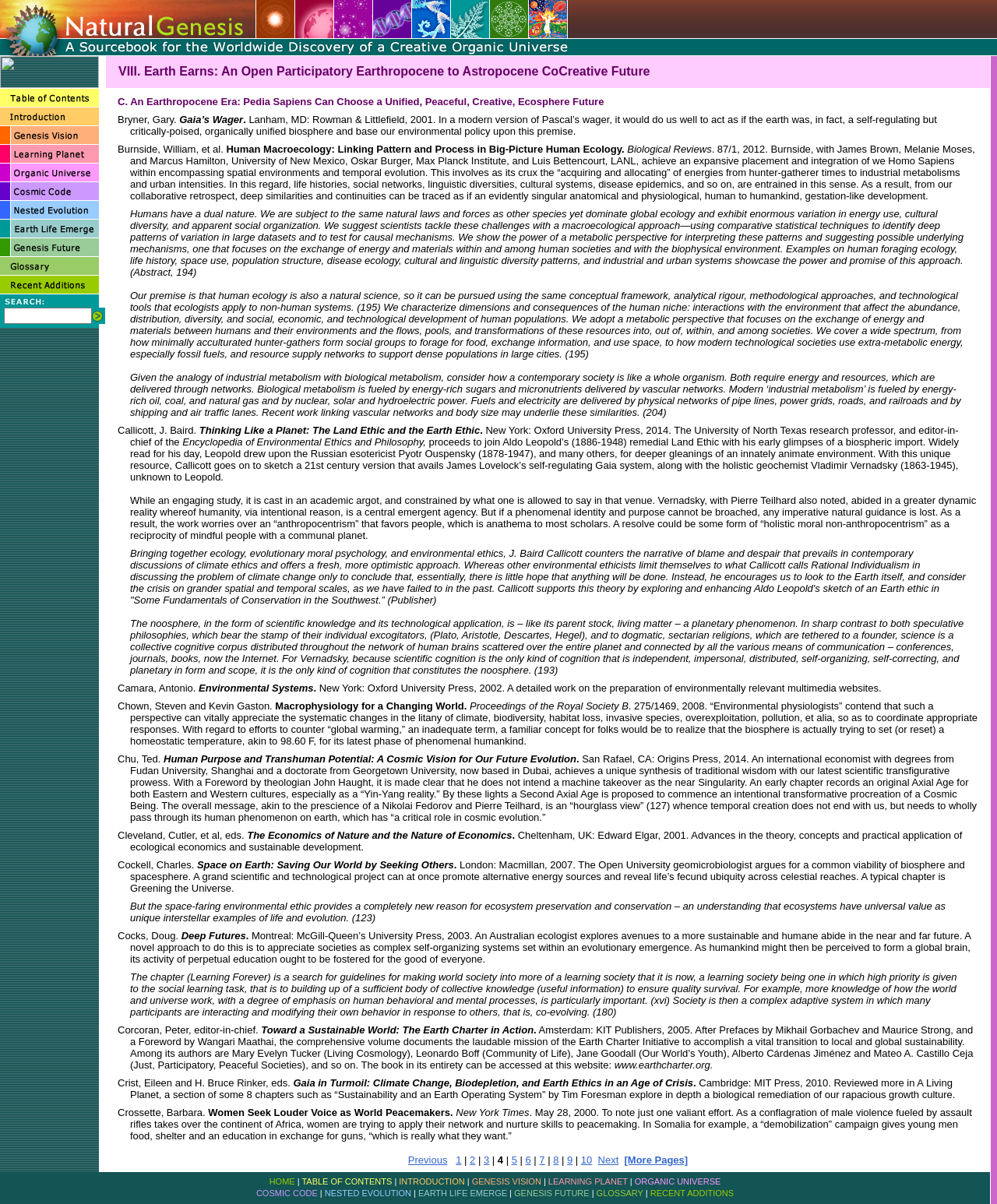Please predict the bounding box coordinates of the element's region where a click is necessary to complete the following instruction: "Click the logo". The coordinates should be represented by four float numbers between 0 and 1, i.e., [left, top, right, bottom].

[0.0, 0.037, 0.066, 0.048]